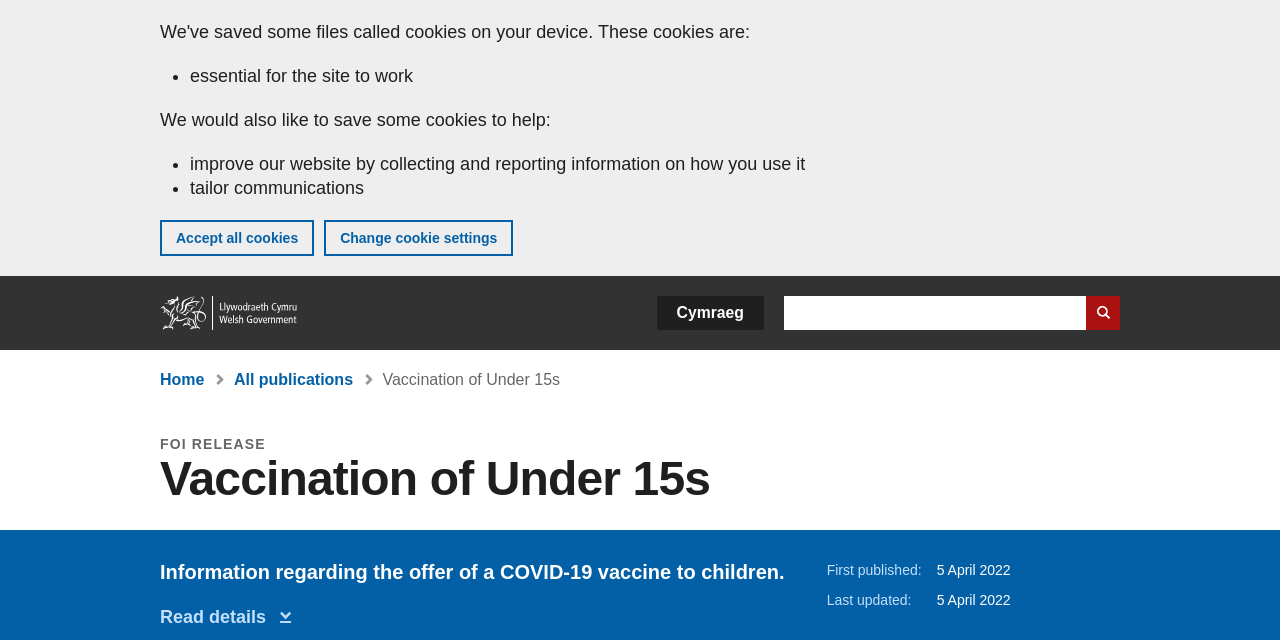Answer with a single word or phrase: 
What language options are available on this website?

Cymraeg